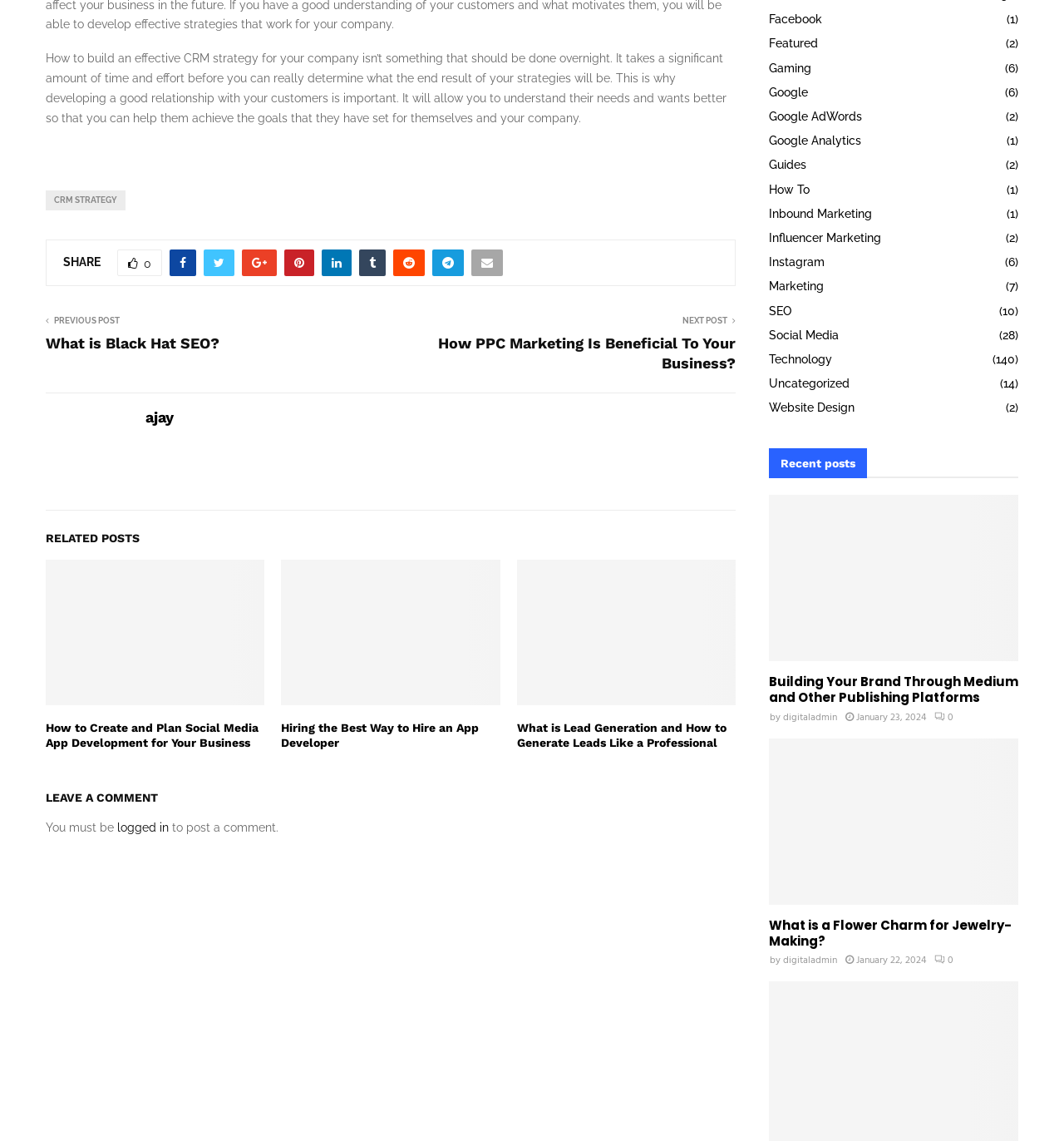Please analyze the image and provide a thorough answer to the question:
What is the title of the second related post?

The title of the second related post can be determined by reading the heading element with the content 'How PPC Marketing Is Beneficial To Your Business?'.